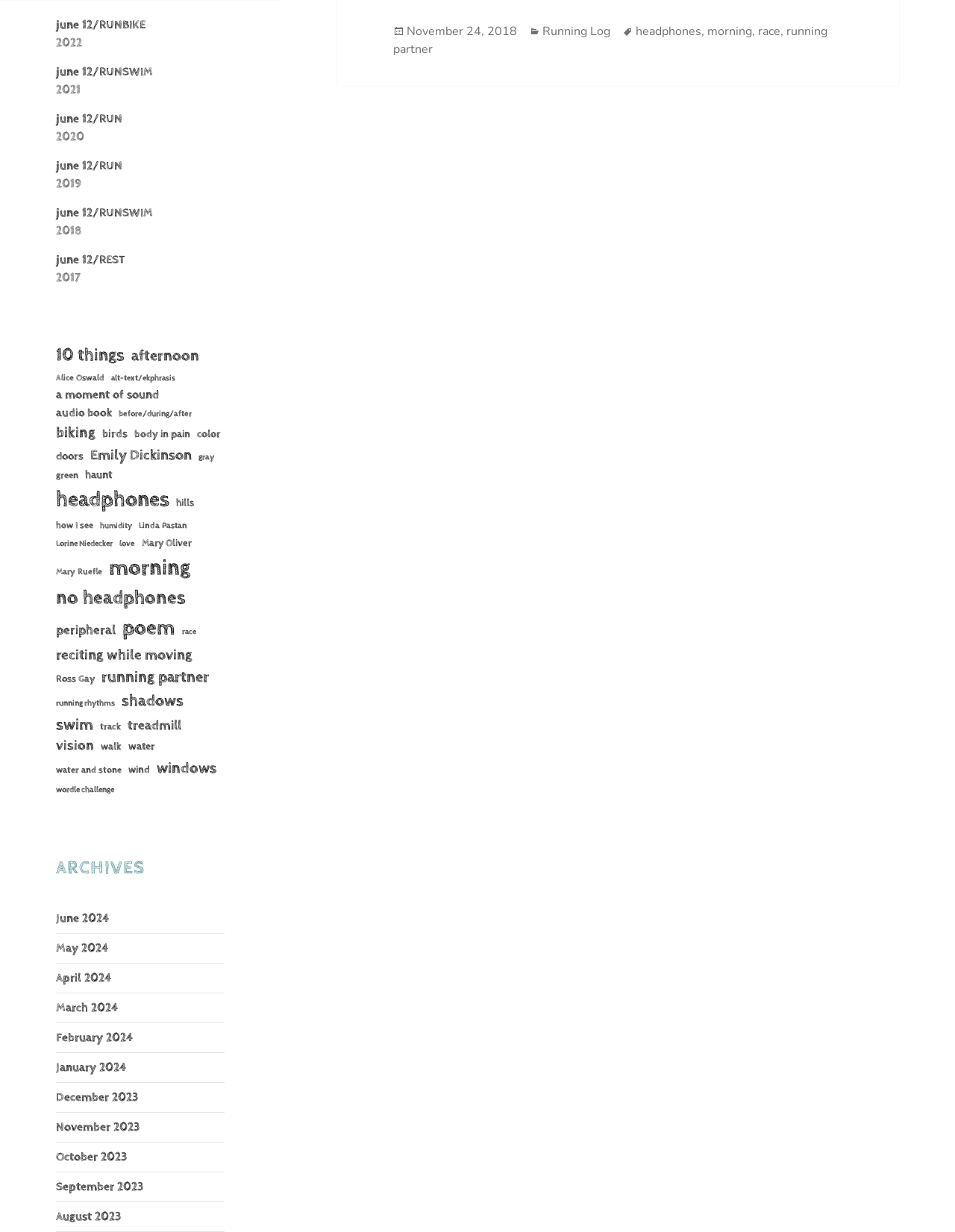What is the title of the post on November 24, 2018?
Look at the webpage screenshot and answer the question with a detailed explanation.

I looked at the link 'November 24, 2018' and found that it does not specify a title for the post. The link only provides a date, with bounding box coordinates [0.426, 0.019, 0.541, 0.032].